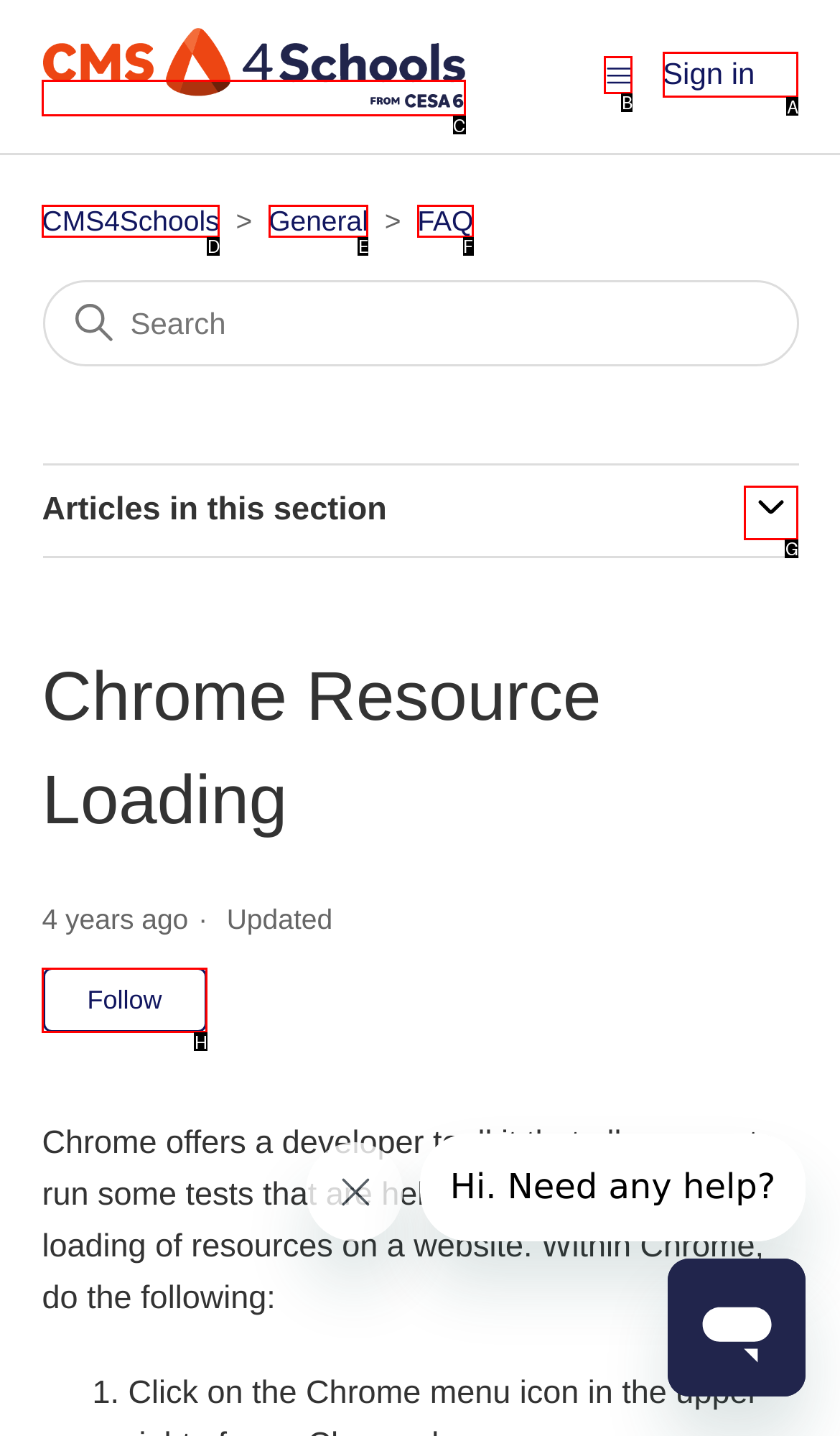Tell me which UI element to click to fulfill the given task: Go to CMS4Schools Help Center home page. Respond with the letter of the correct option directly.

C